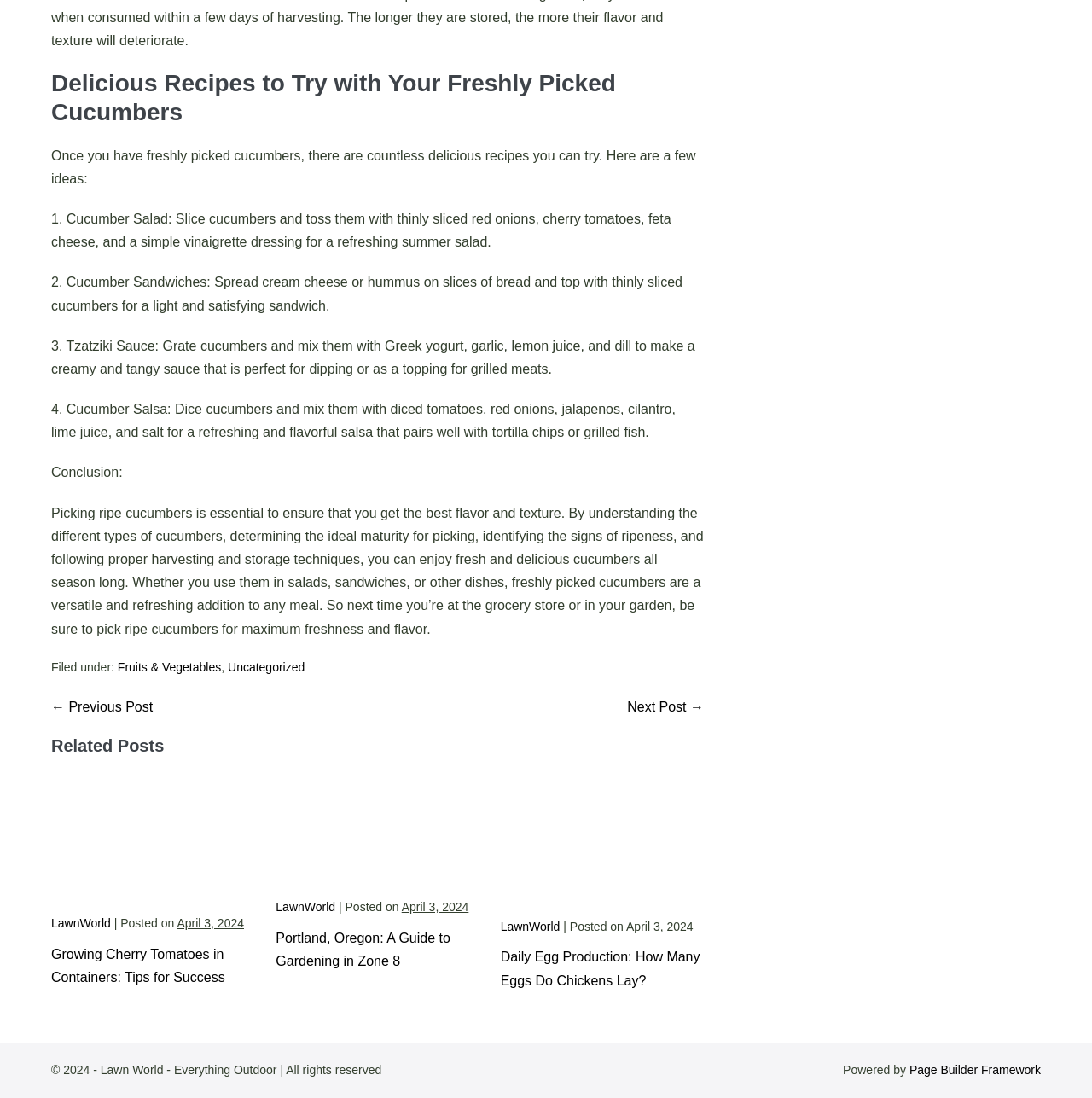Answer in one word or a short phrase: 
What is the date of the posts in the 'Related Posts' section?

April 3, 2024